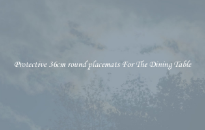Please answer the following question using a single word or phrase: 
What is the primary function of the placemats?

Protecting the table